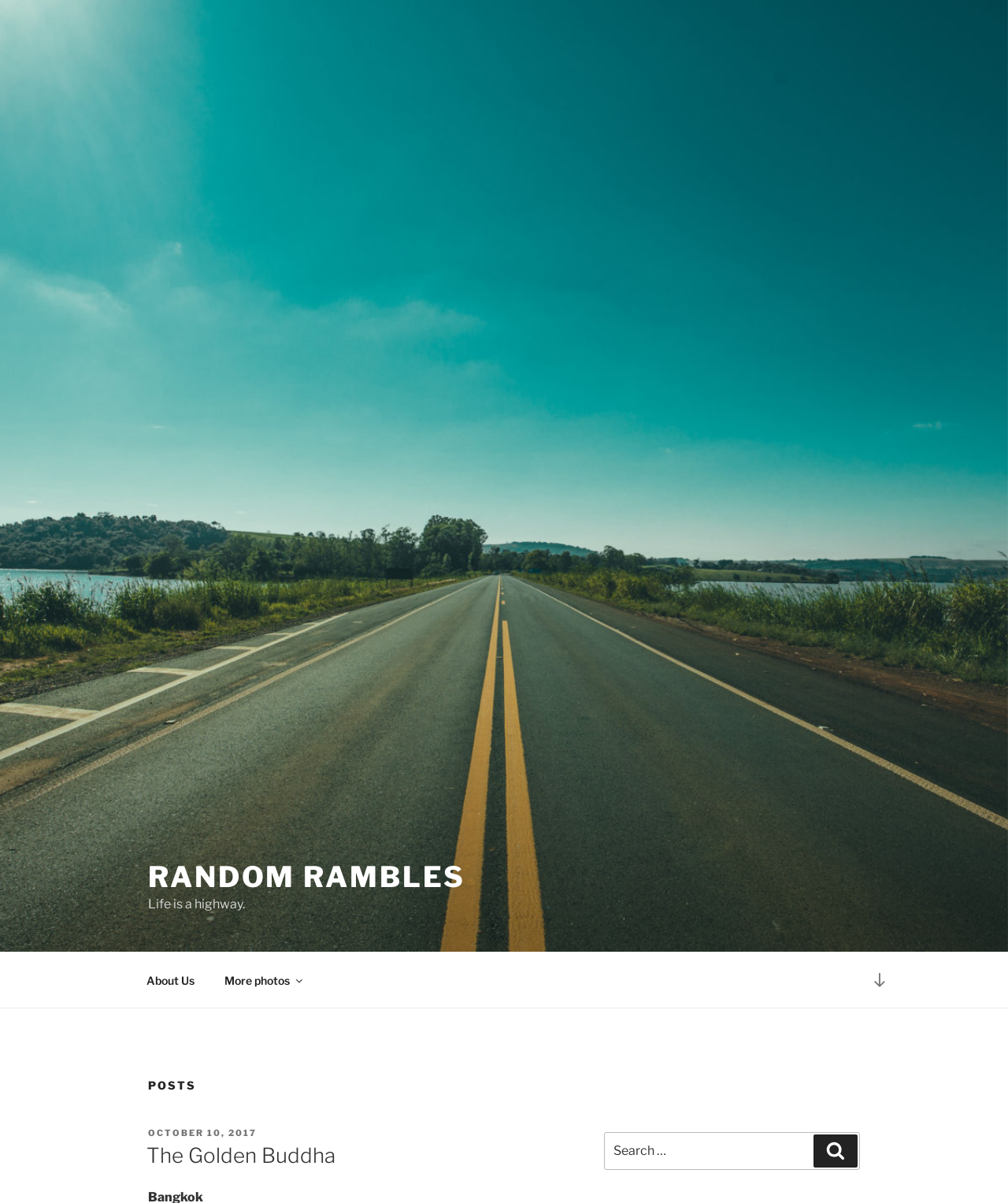Please identify the bounding box coordinates for the region that you need to click to follow this instruction: "Scroll down to content".

[0.855, 0.798, 0.891, 0.83]